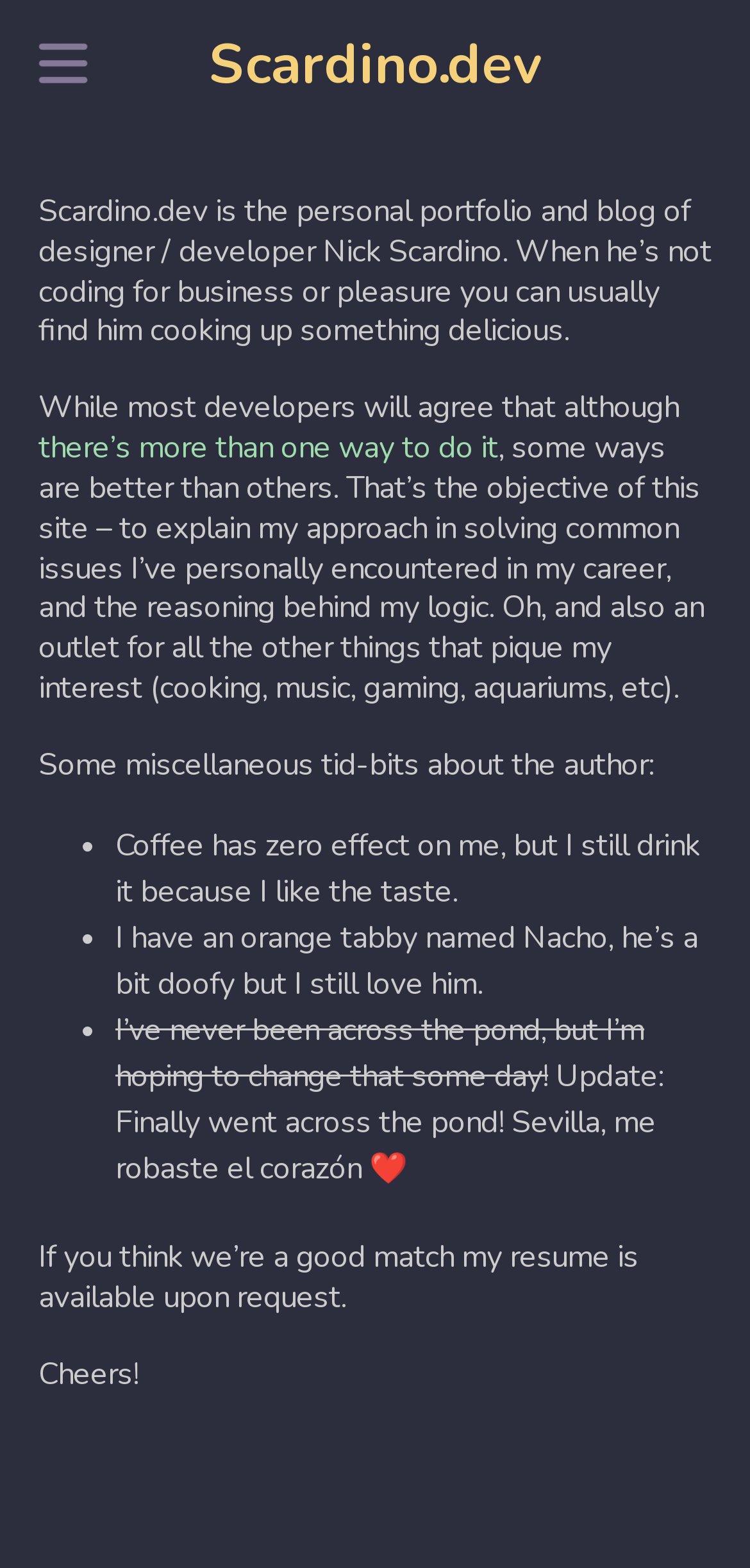What is the purpose of this website?
Please provide a single word or phrase as your answer based on the image.

To explain the author's approach